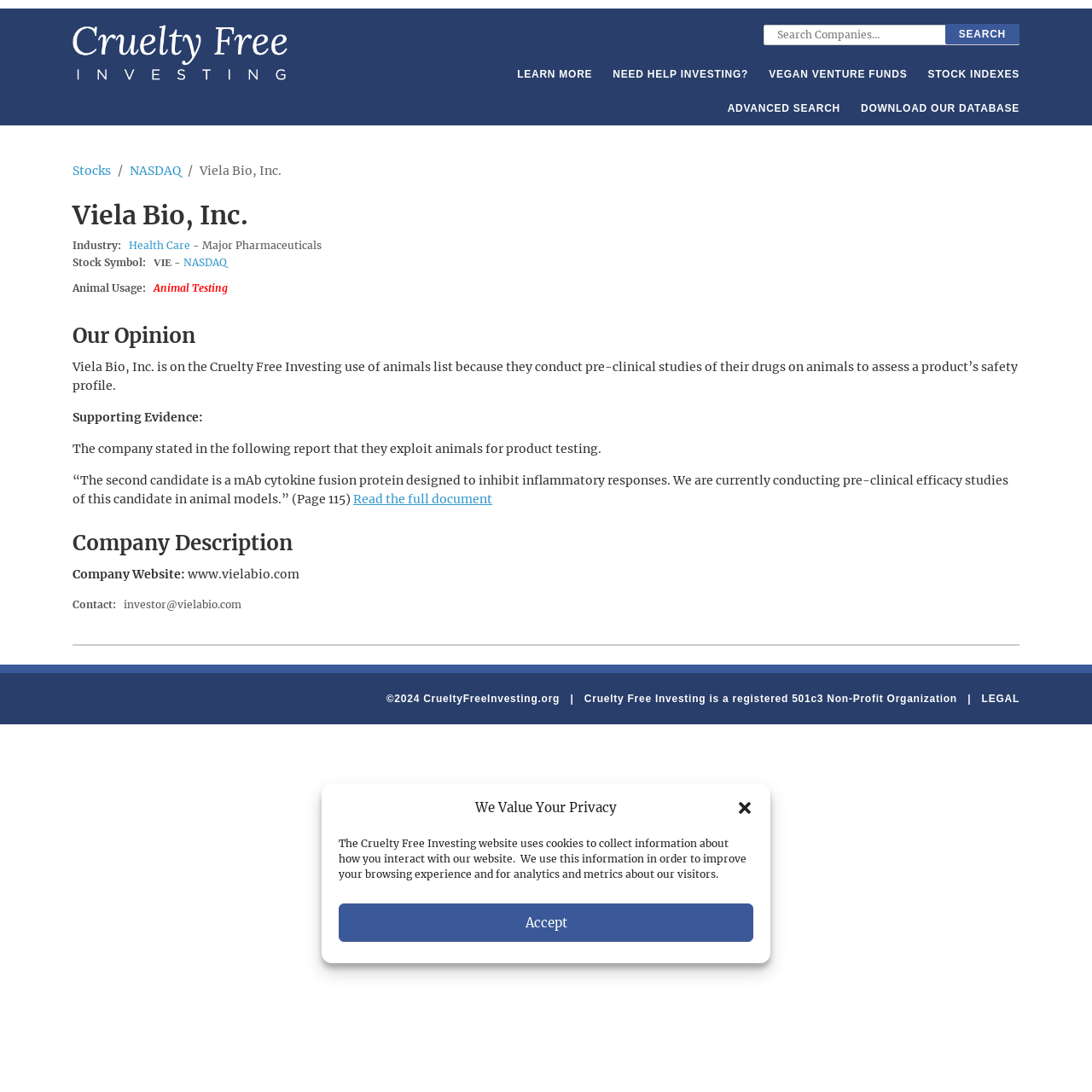Provide a one-word or brief phrase answer to the question:
What is the industry of Viela Bio, Inc.?

Health Care